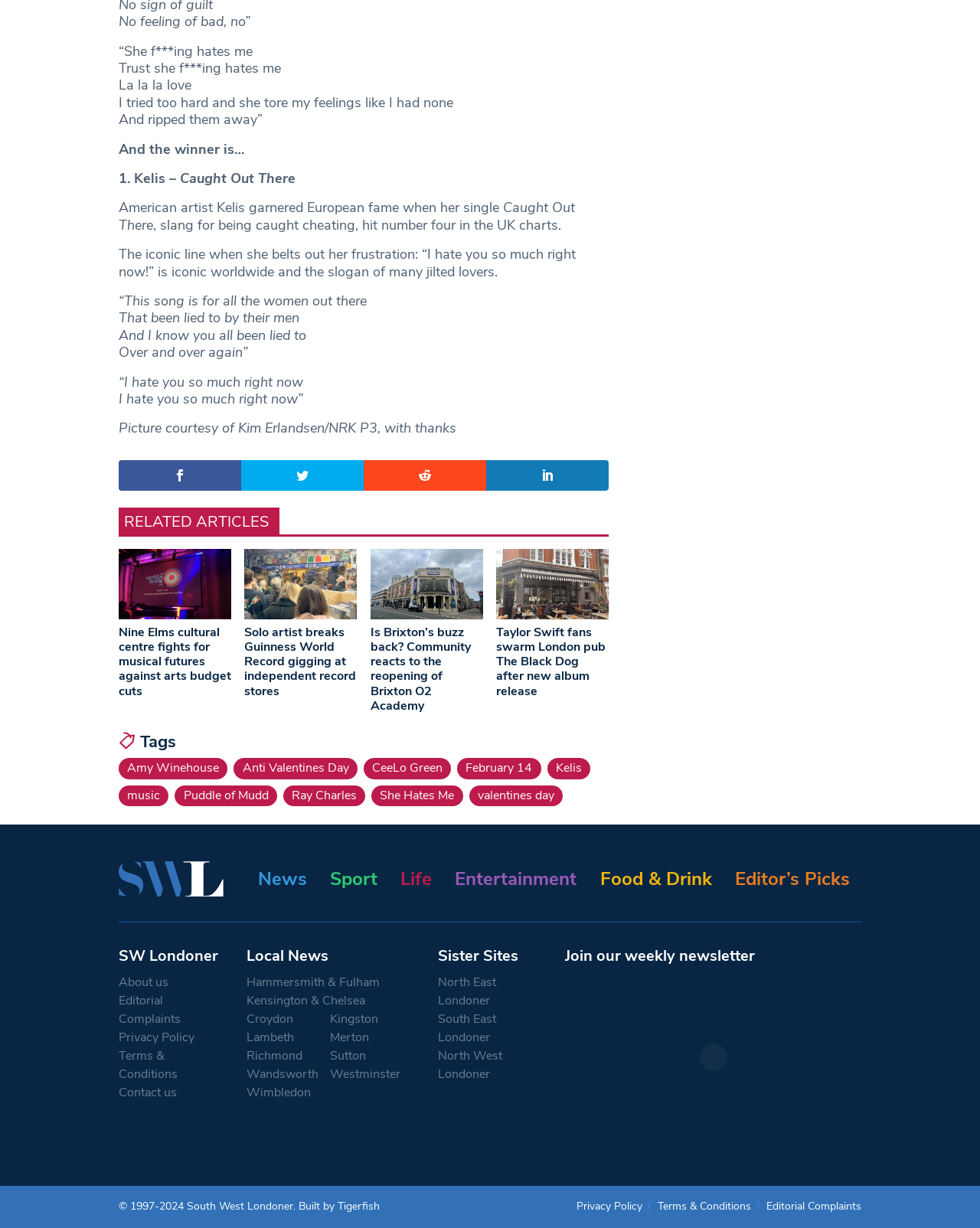Can you find the bounding box coordinates for the element that needs to be clicked to execute this instruction: "Go to the homepage of South West Londoner"? The coordinates should be given as four float numbers between 0 and 1, i.e., [left, top, right, bottom].

[0.121, 0.701, 0.228, 0.73]